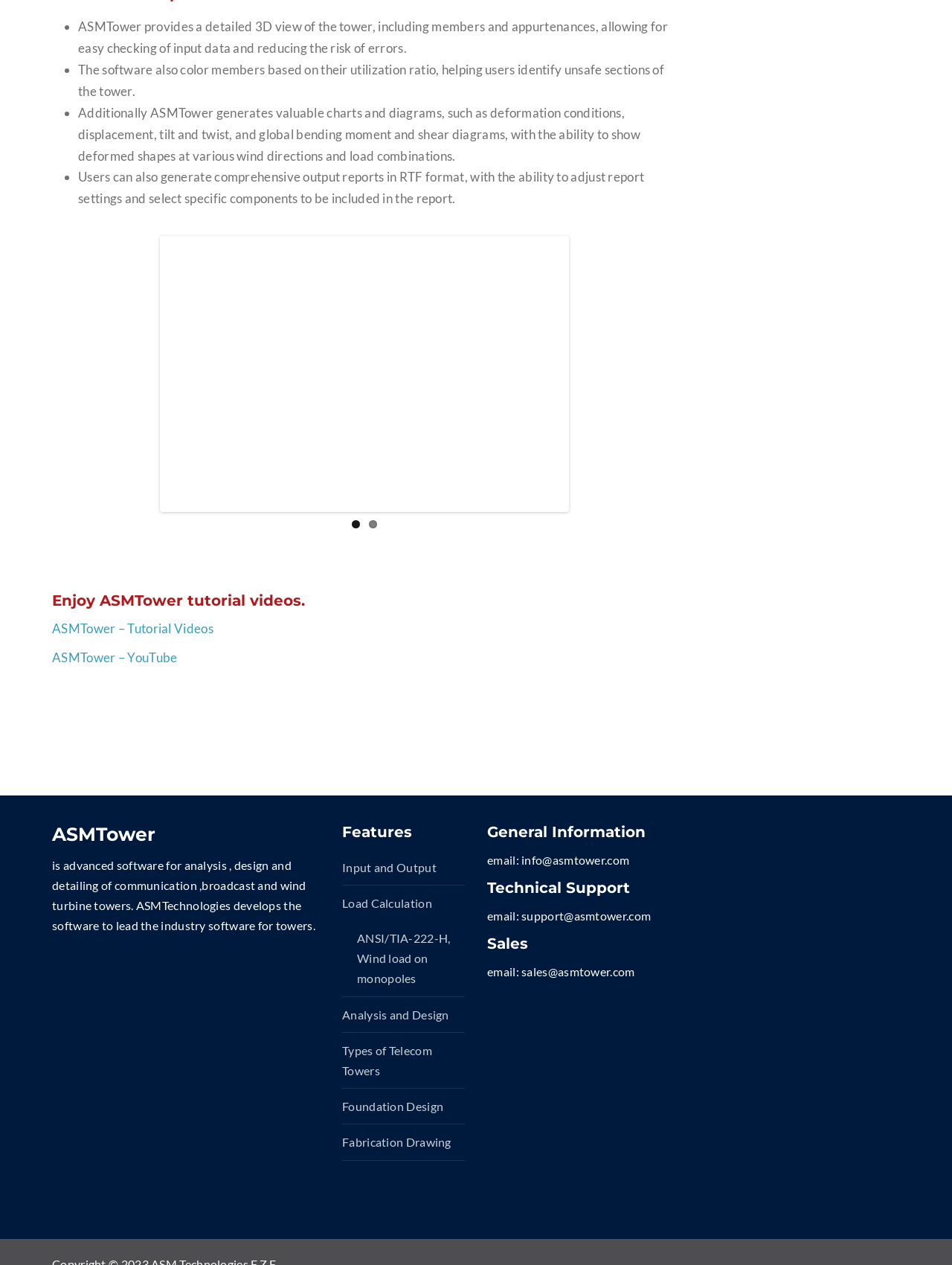Identify the bounding box coordinates of the clickable section necessary to follow the following instruction: "Learn about ASMTower features". The coordinates should be presented as four float numbers from 0 to 1, i.e., [left, top, right, bottom].

[0.359, 0.63, 0.488, 0.647]